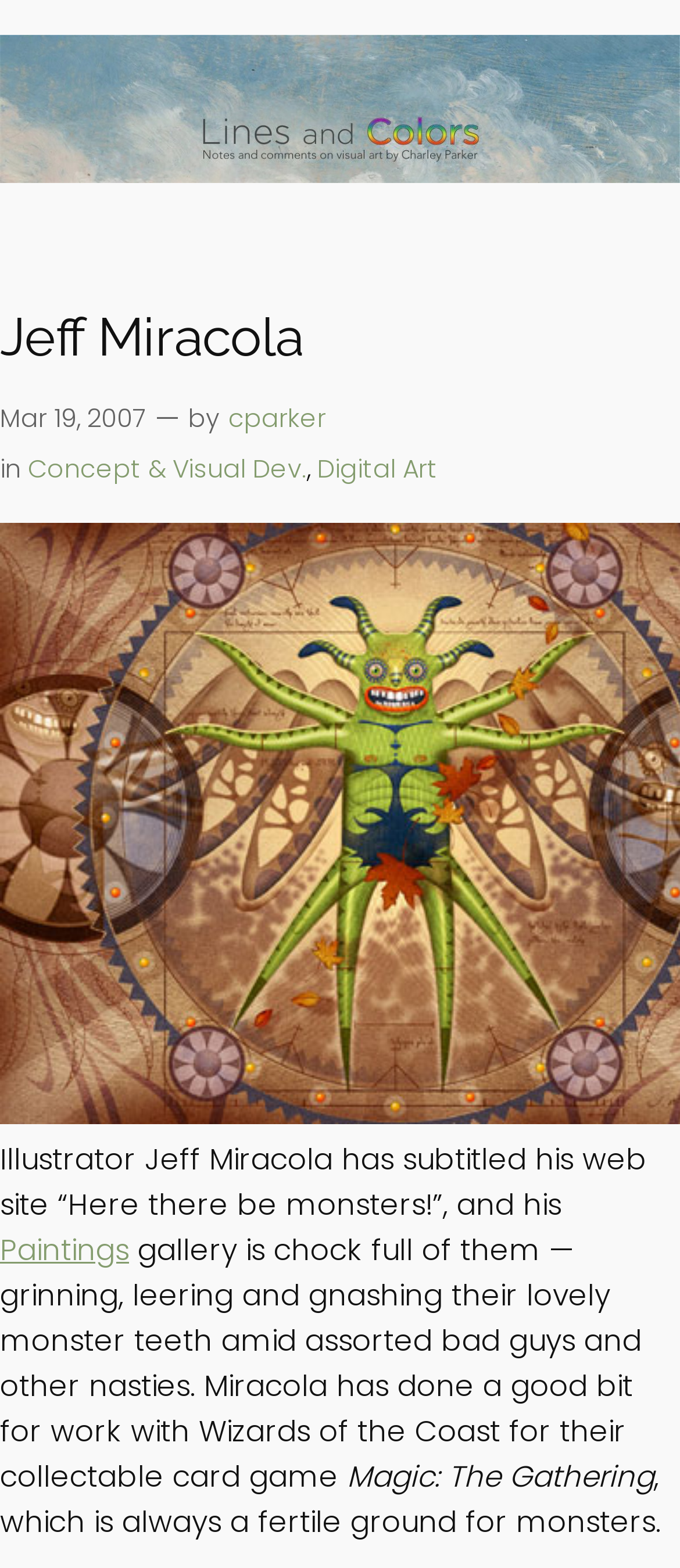Extract the bounding box coordinates for the UI element described by the text: "alt="Lines and Colors art blog"". The coordinates should be in the form of [left, top, right, bottom] with values between 0 and 1.

[0.0, 0.089, 1.0, 0.116]